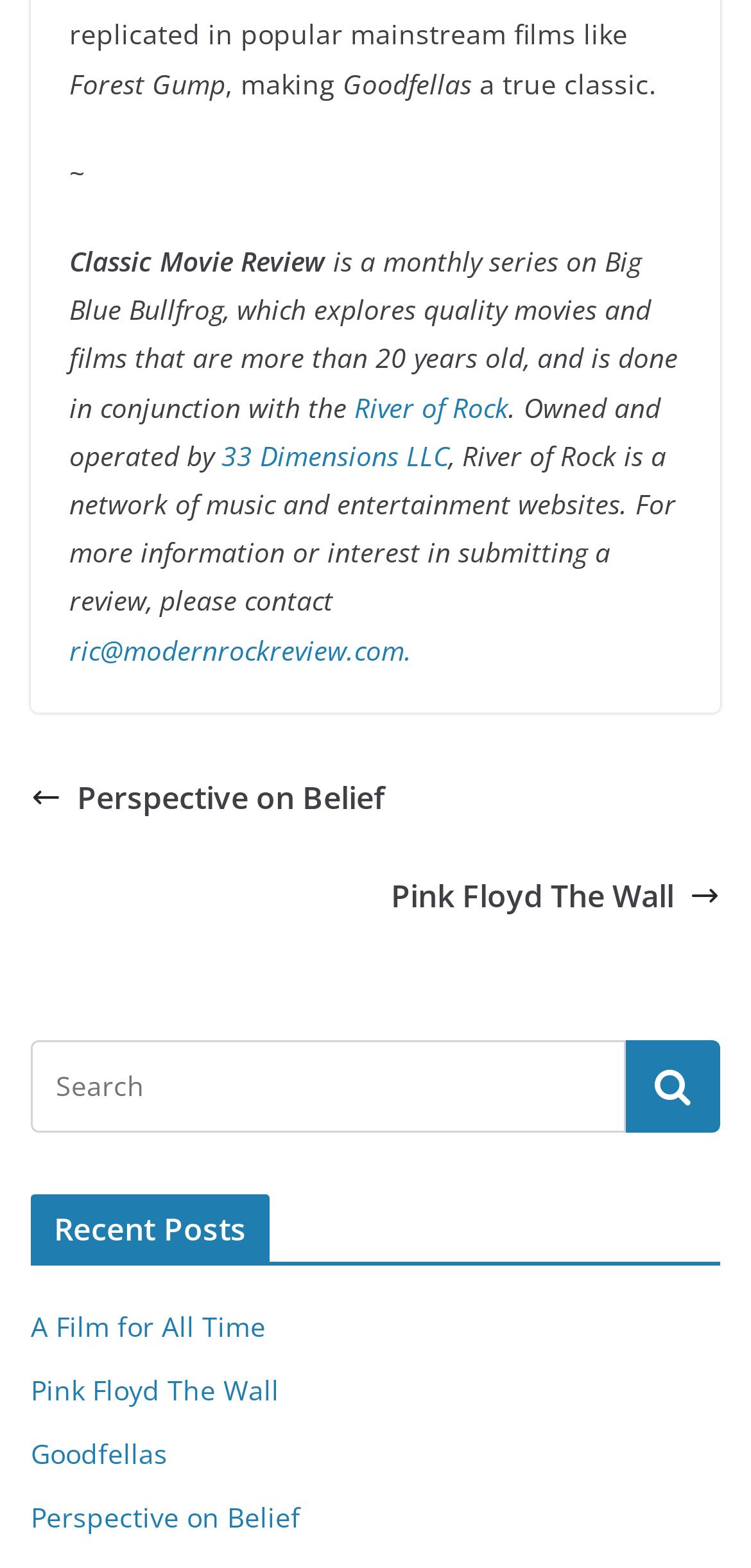Identify the bounding box coordinates of the clickable region to carry out the given instruction: "Search for a movie".

[0.041, 0.663, 0.833, 0.722]